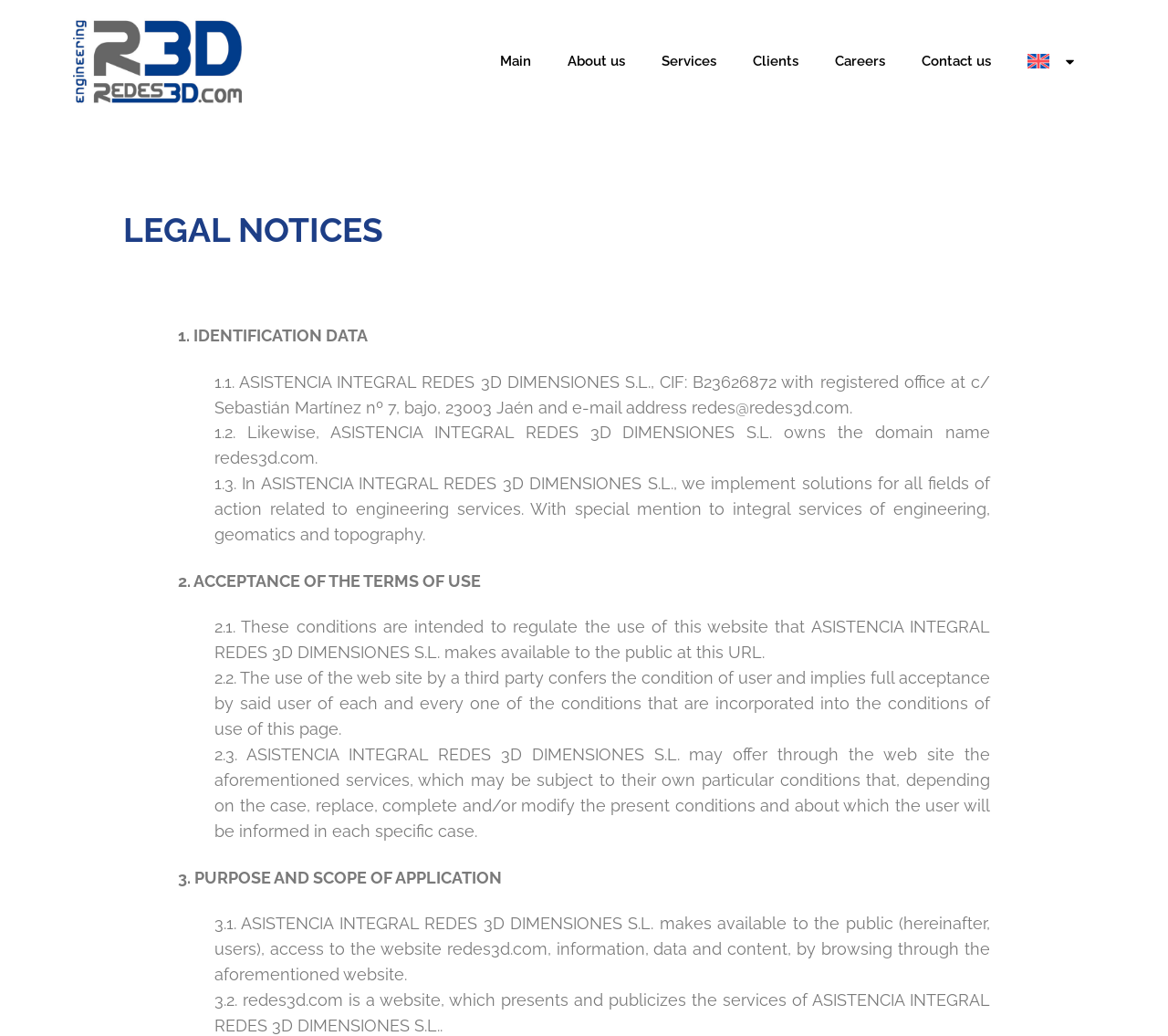Please specify the bounding box coordinates of the clickable region necessary for completing the following instruction: "Click the logo link". The coordinates must consist of four float numbers between 0 and 1, i.e., [left, top, right, bottom].

[0.062, 0.018, 0.207, 0.1]